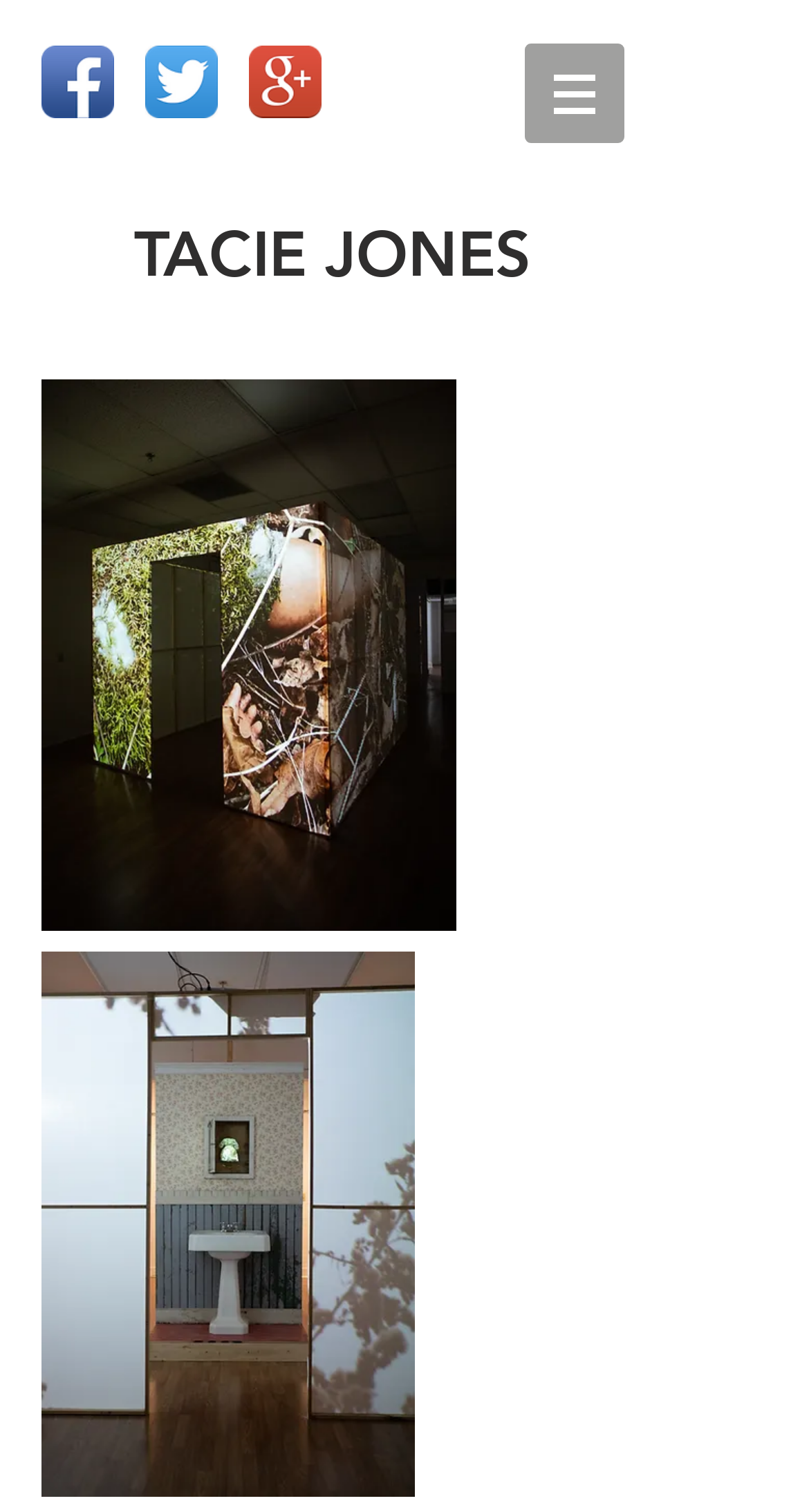What is the position of the navigation menu? Based on the image, give a response in one word or a short phrase.

Top-right